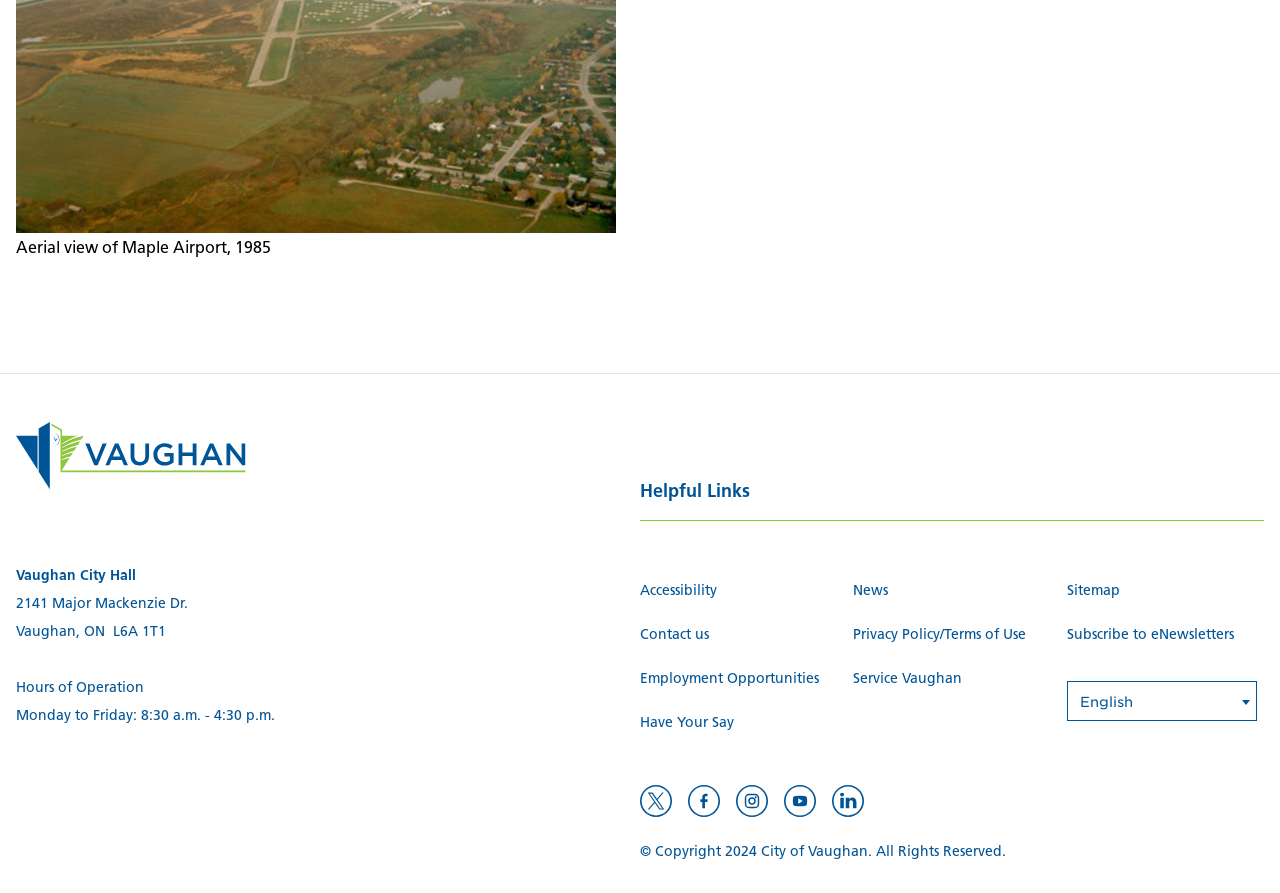Can you provide the bounding box coordinates for the element that should be clicked to implement the instruction: "Follow City of Vaughan on Twitter"?

[0.5, 0.879, 0.519, 0.906]